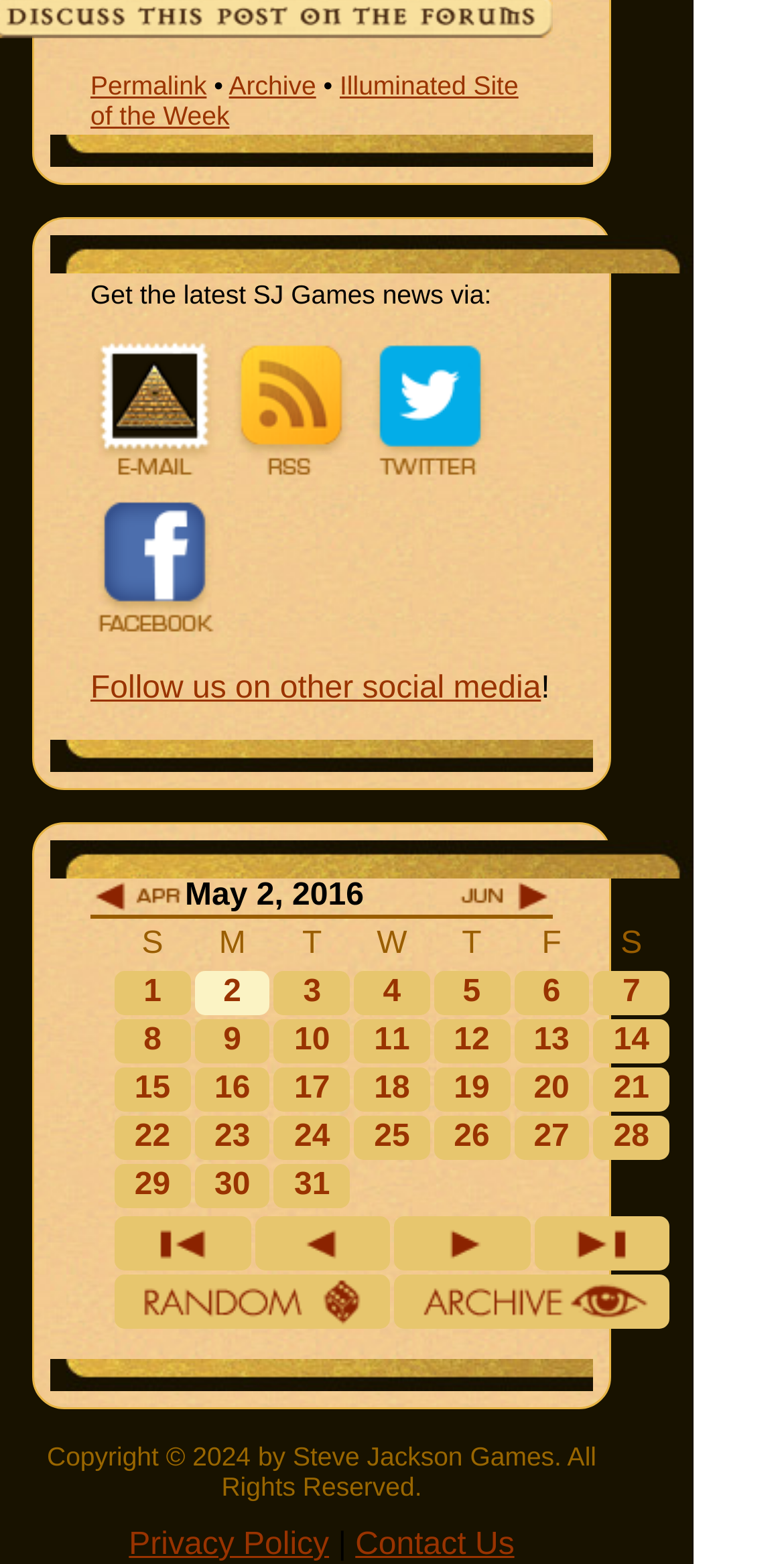Specify the bounding box coordinates (top-left x, top-left y, bottom-right x, bottom-right y) of the UI element in the screenshot that matches this description: 5

[0.575, 0.623, 0.628, 0.645]